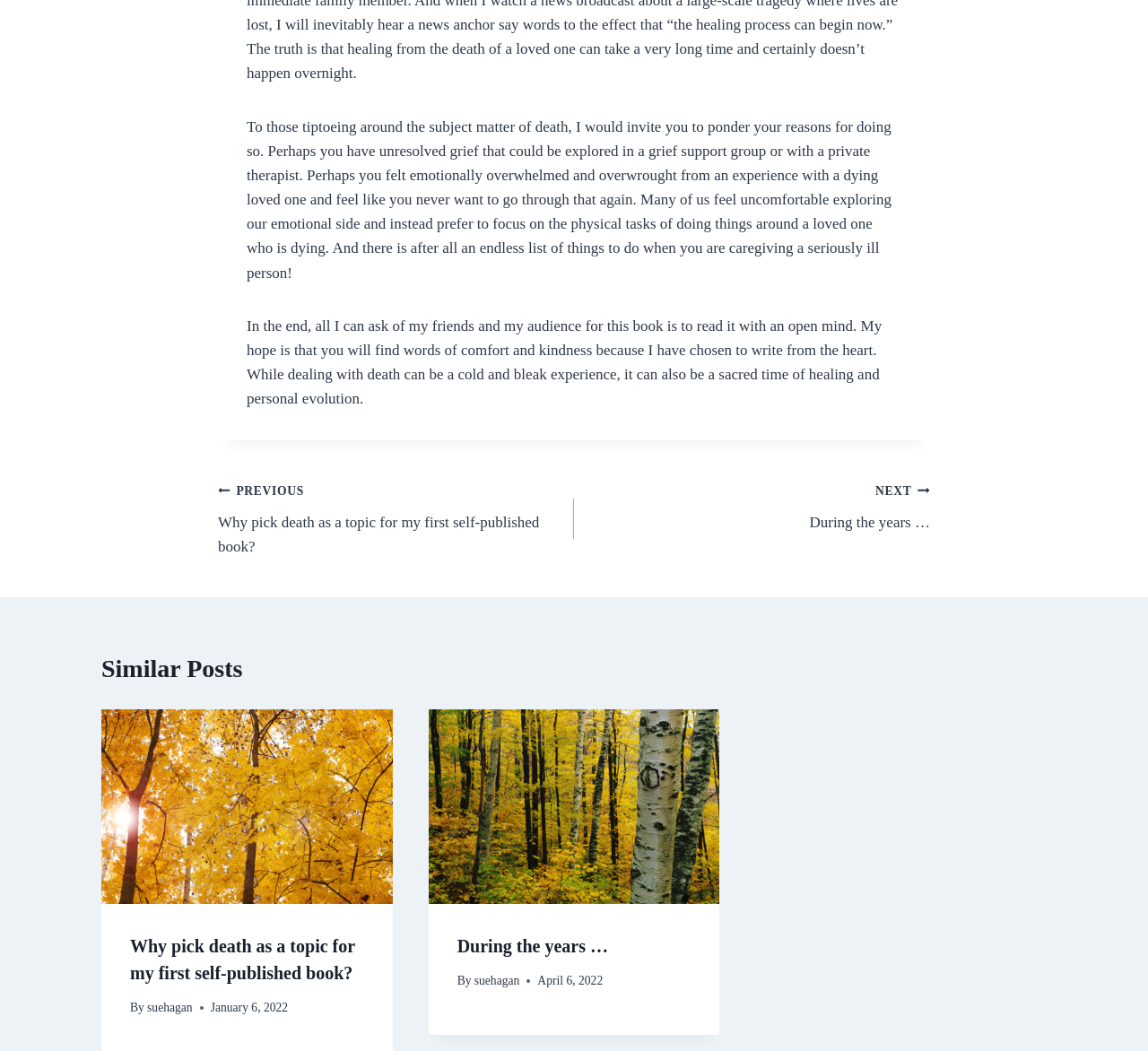Predict the bounding box of the UI element based on this description: "input value="1" aria-label="Quantity" value="1"".

None